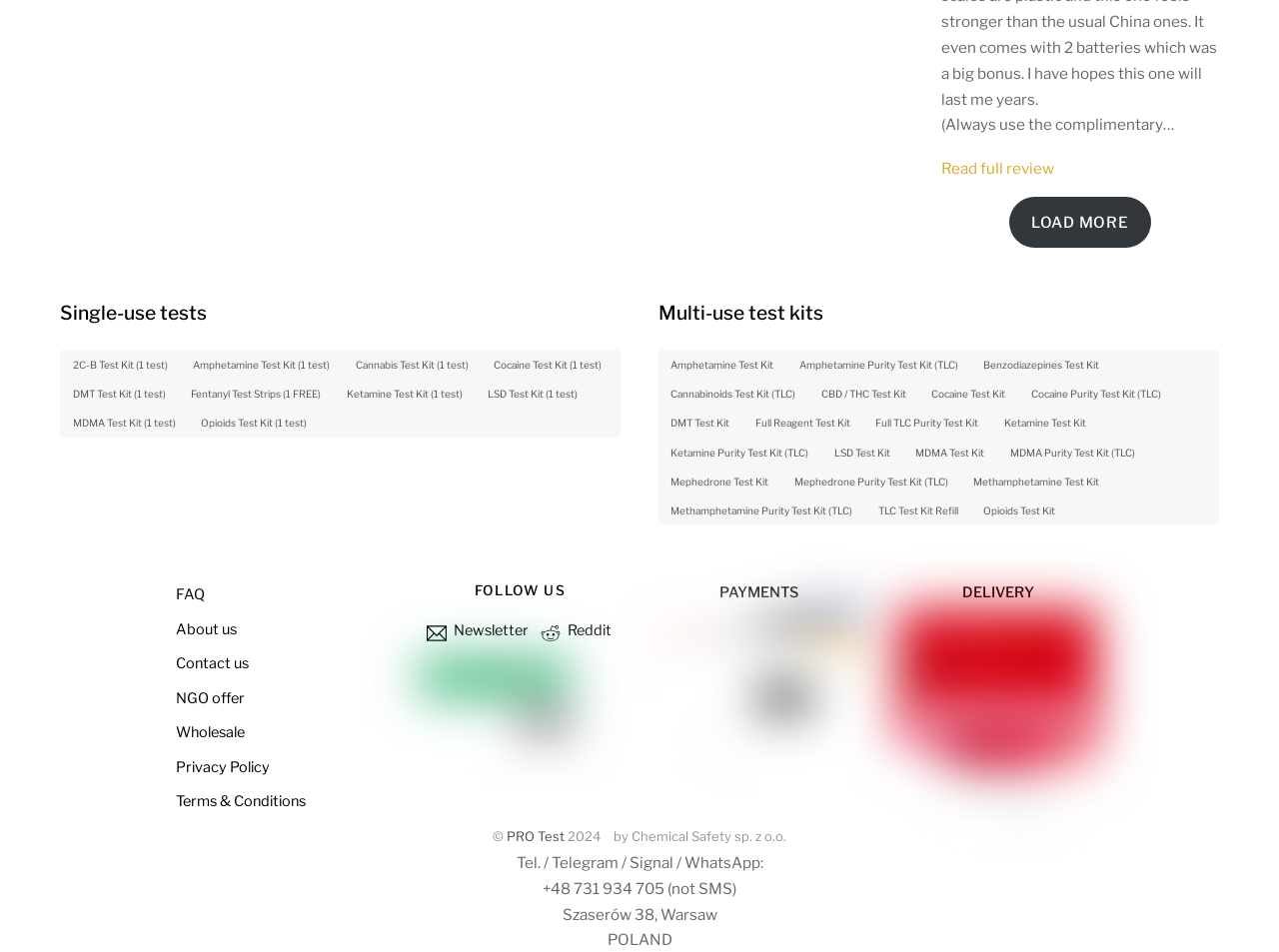Please identify the bounding box coordinates of the region to click in order to complete the given instruction: "Follow us on Reddit". The coordinates should be four float numbers between 0 and 1, i.e., [left, top, right, bottom].

[0.42, 0.653, 0.478, 0.672]